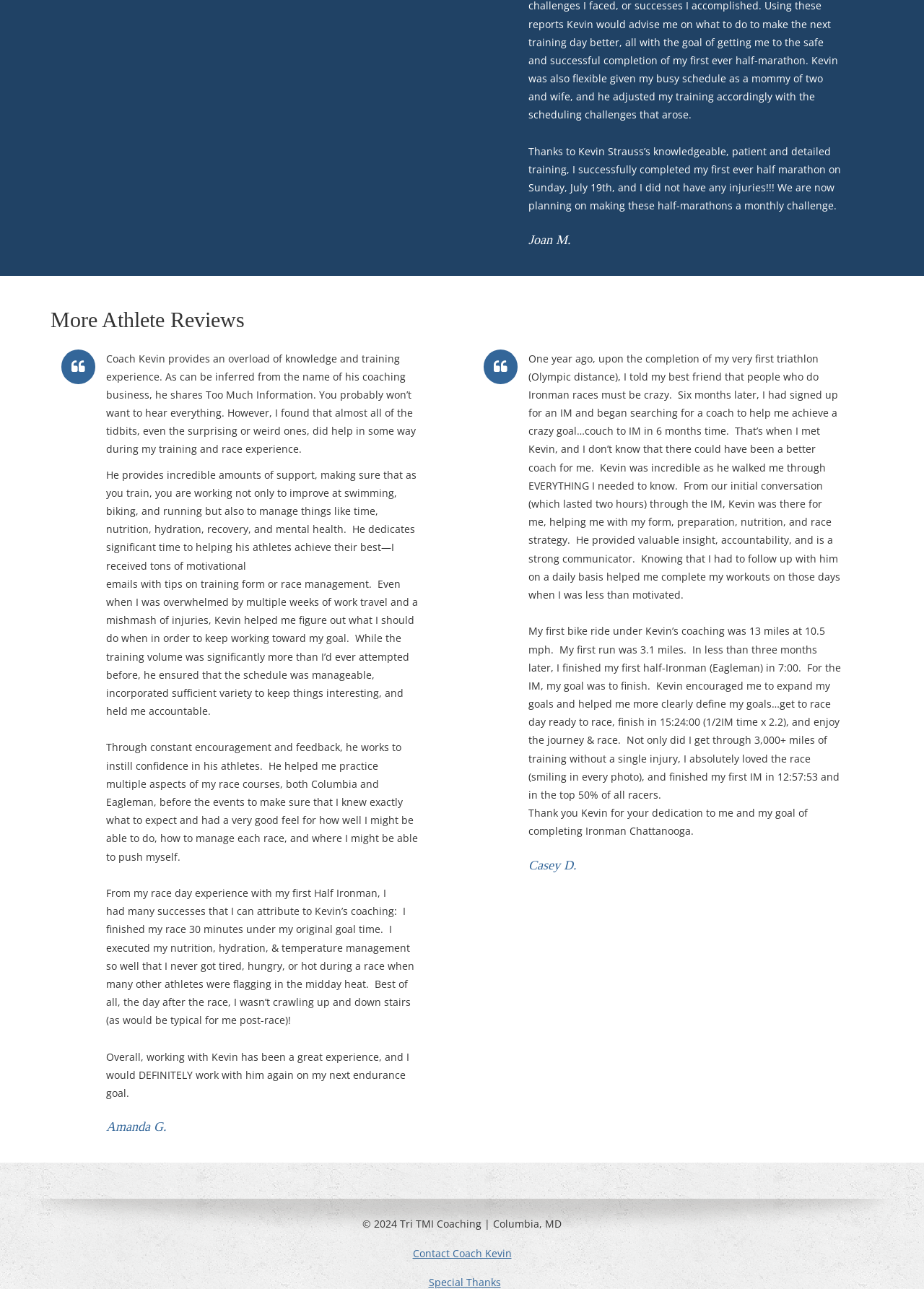What is the purpose of the link 'Contact Coach Kevin'?
Please answer the question with a detailed and comprehensive explanation.

The purpose of the link 'Contact Coach Kevin' is to contact Coach Kevin, which is likely to lead to a contact form or email address to reach out to the coach for inquiries or services.